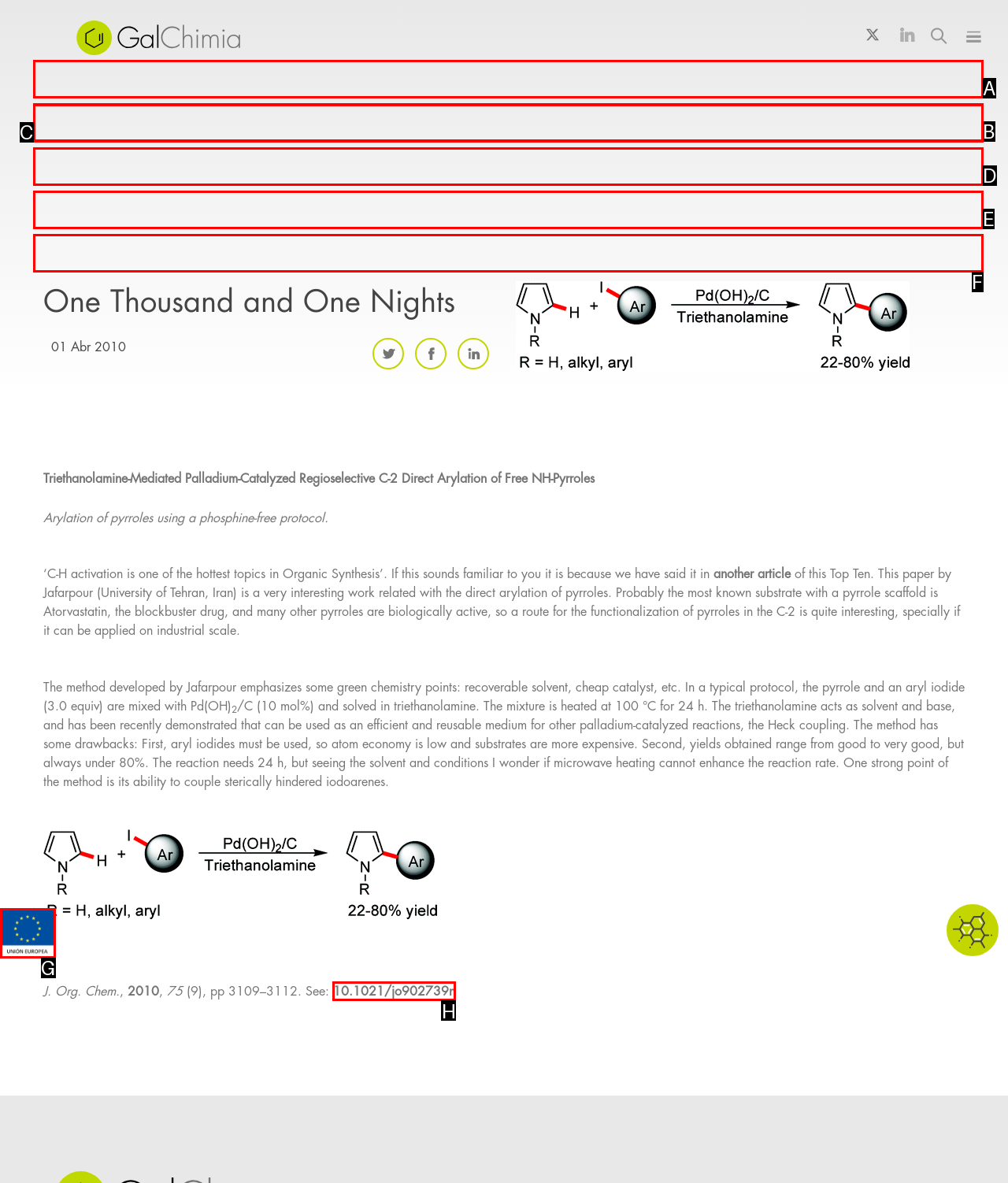Which HTML element should be clicked to complete the task: View the publication details in J. Org. Chem.? Answer with the letter of the corresponding option.

H